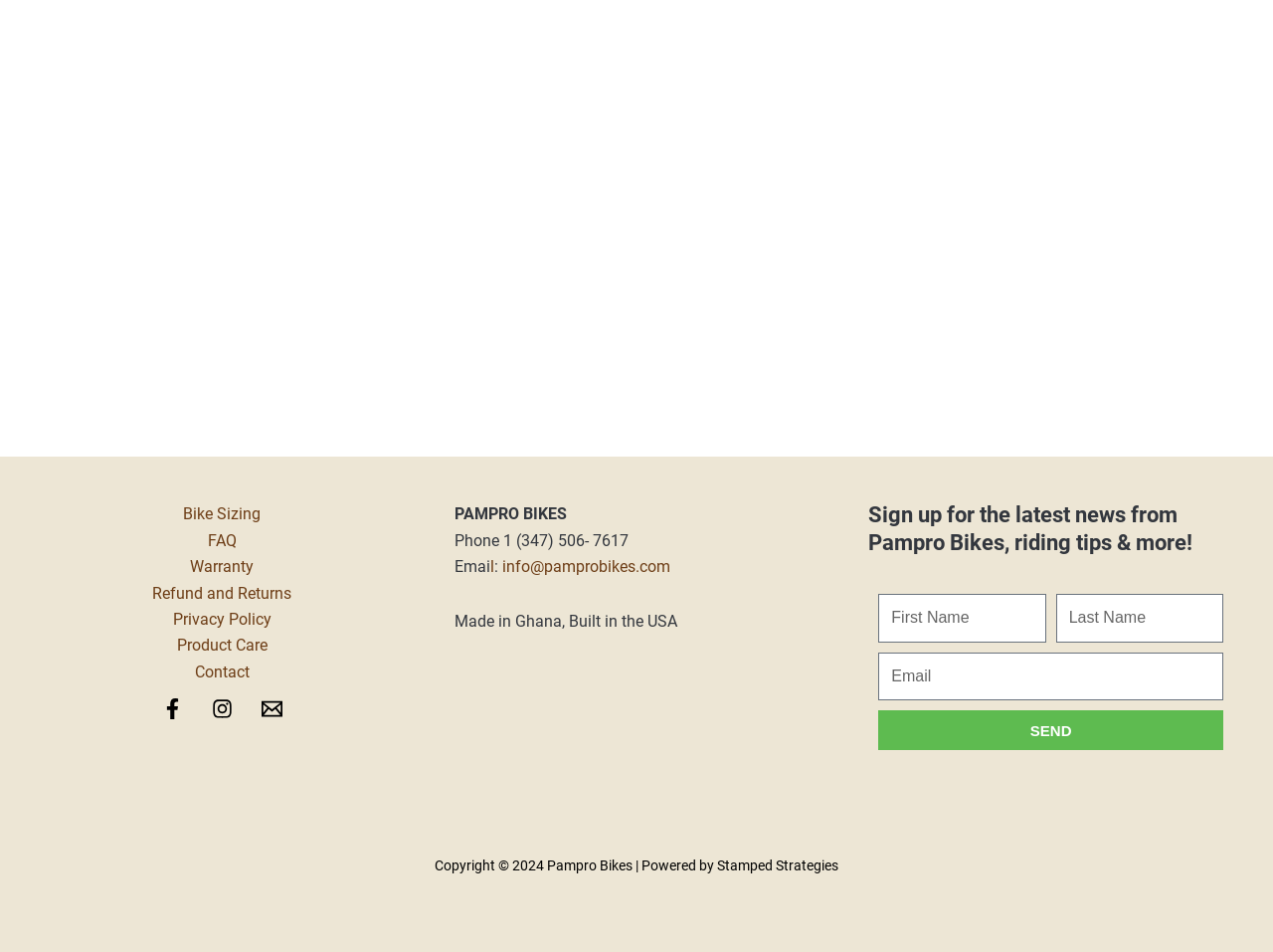Pinpoint the bounding box coordinates of the element that must be clicked to accomplish the following instruction: "Open Facebook page". The coordinates should be in the format of four float numbers between 0 and 1, i.e., [left, top, right, bottom].

[0.127, 0.734, 0.144, 0.756]